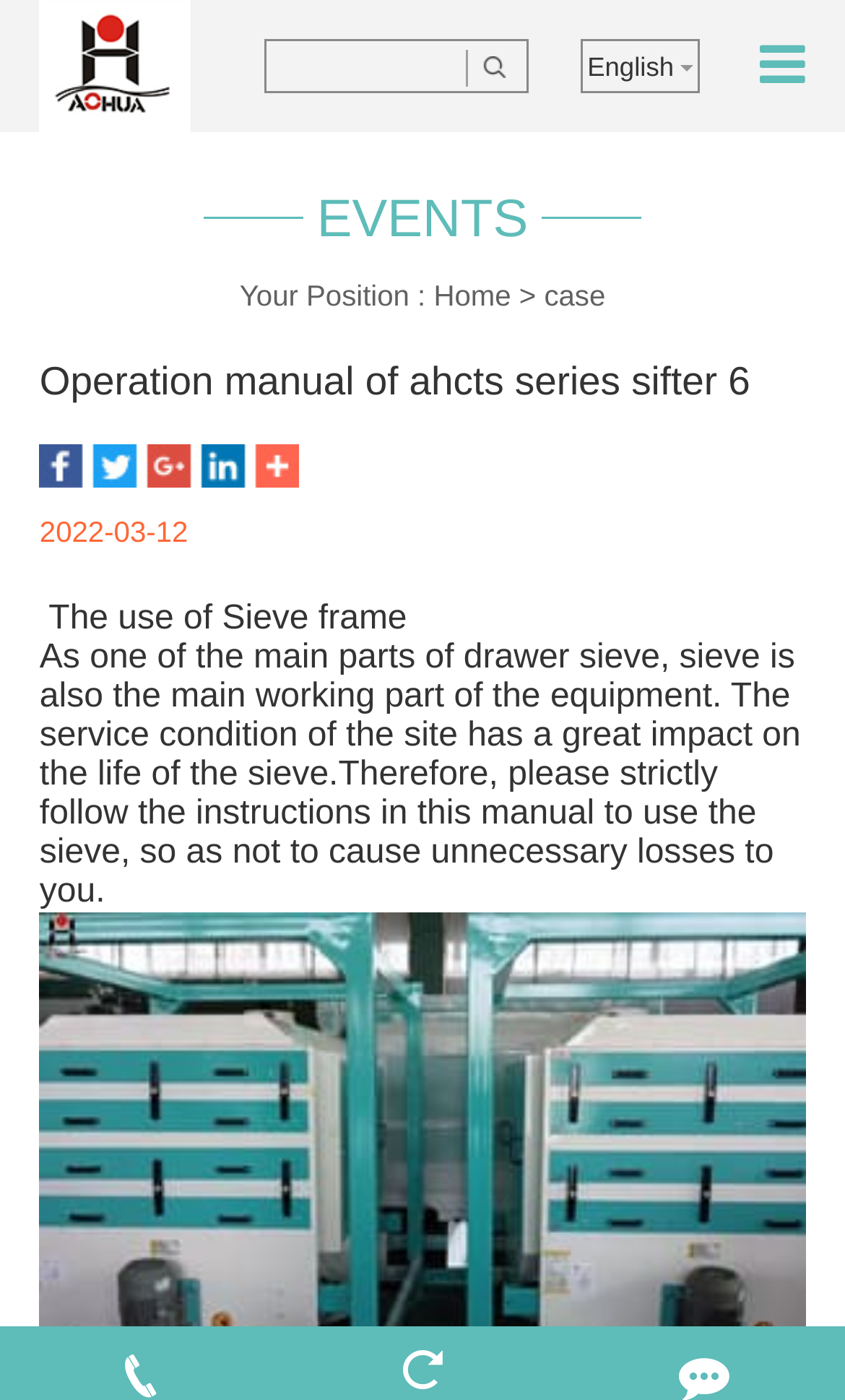What is the impact of the service condition on the sieve?
Please give a detailed and thorough answer to the question, covering all relevant points.

The service condition of the site has a great impact on the life of the sieve, as mentioned in the StaticText element 'The service condition of the site has a great impact on the life of the sieve' with a bounding box coordinate of [0.047, 0.457, 0.948, 0.65].